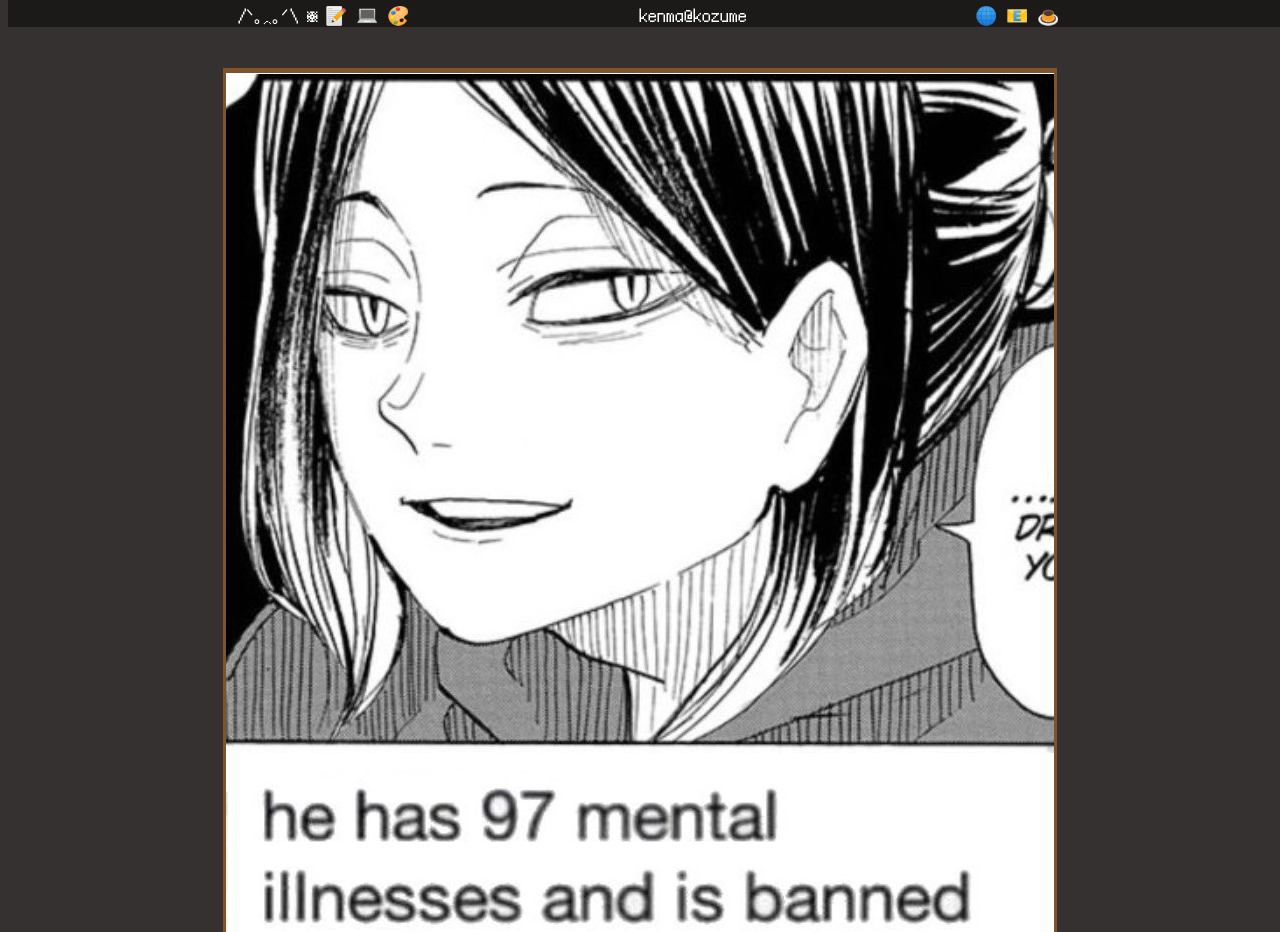Please answer the following question using a single word or phrase: 
How many elements are on the top row that are not links?

1